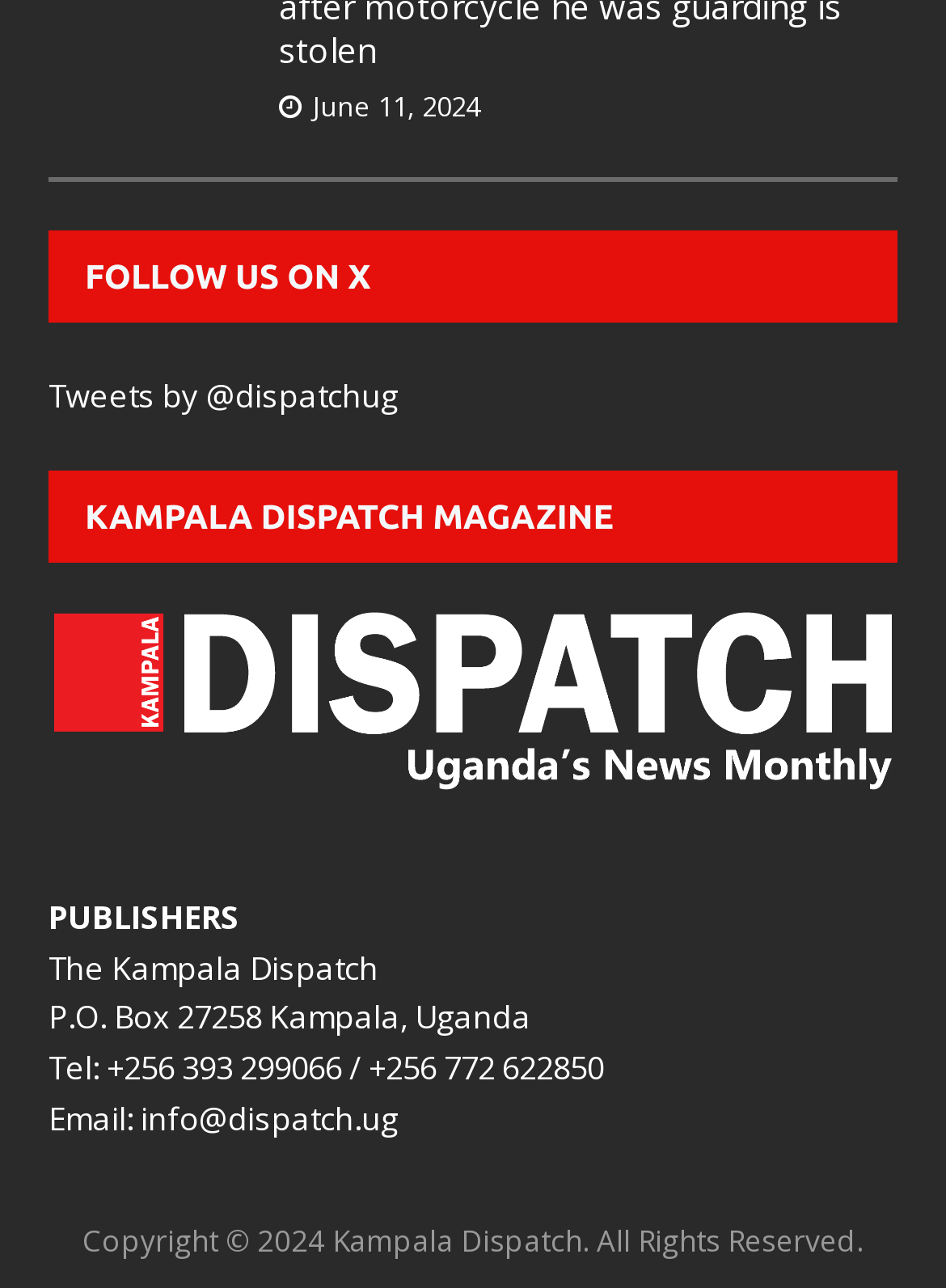What is the phone number of the publisher?
Please use the visual content to give a single word or phrase answer.

+256 393 299066